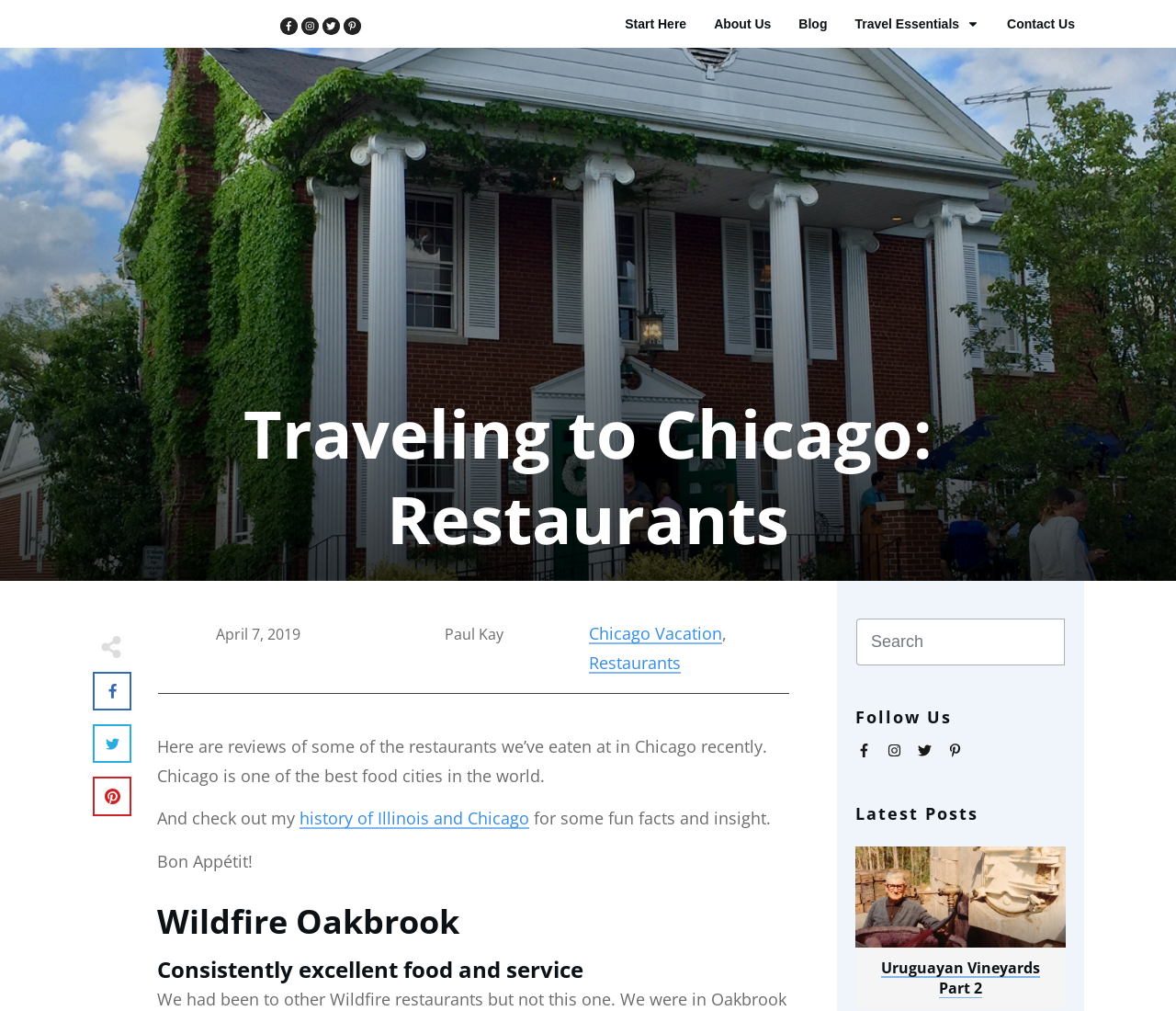Please respond in a single word or phrase: 
What is the topic of the latest post?

Uruguayan Vineyards Part 2